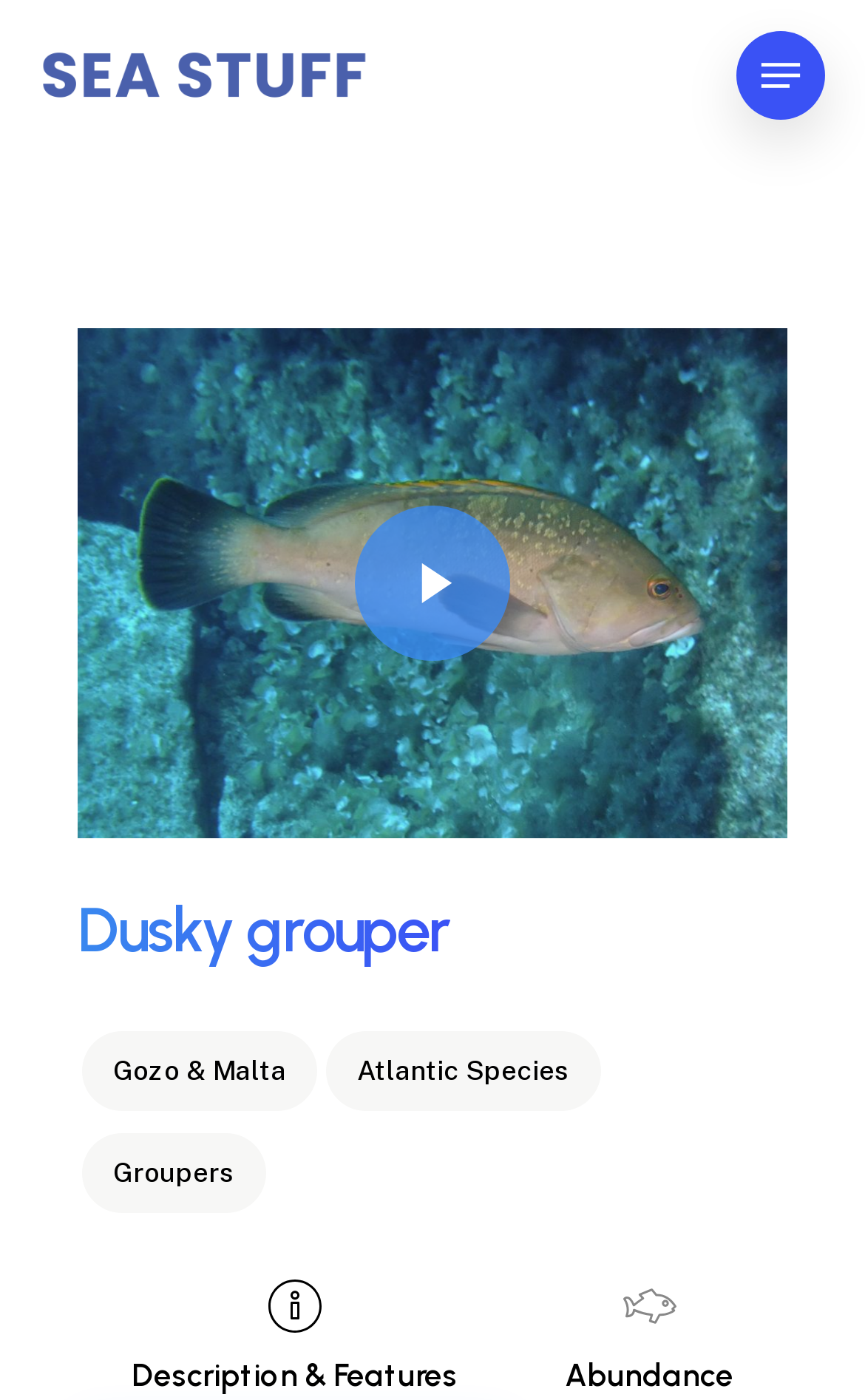Using the format (top-left x, top-left y, bottom-right x, bottom-right y), provide the bounding box coordinates for the described UI element. All values should be floating point numbers between 0 and 1: PanLem

None